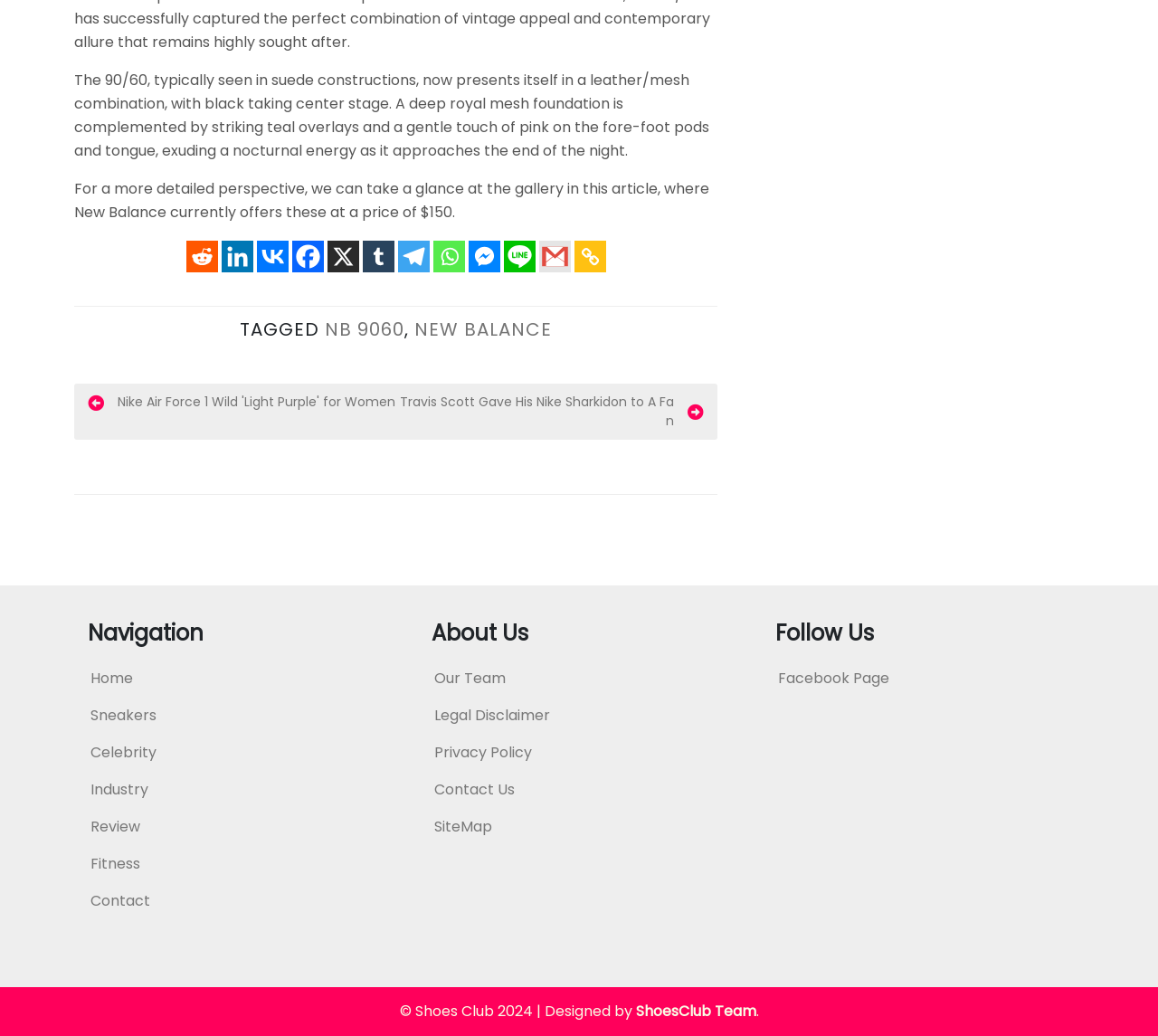Find the bounding box coordinates of the clickable element required to execute the following instruction: "Share on Facebook". Provide the coordinates as four float numbers between 0 and 1, i.e., [left, top, right, bottom].

[0.252, 0.233, 0.279, 0.263]